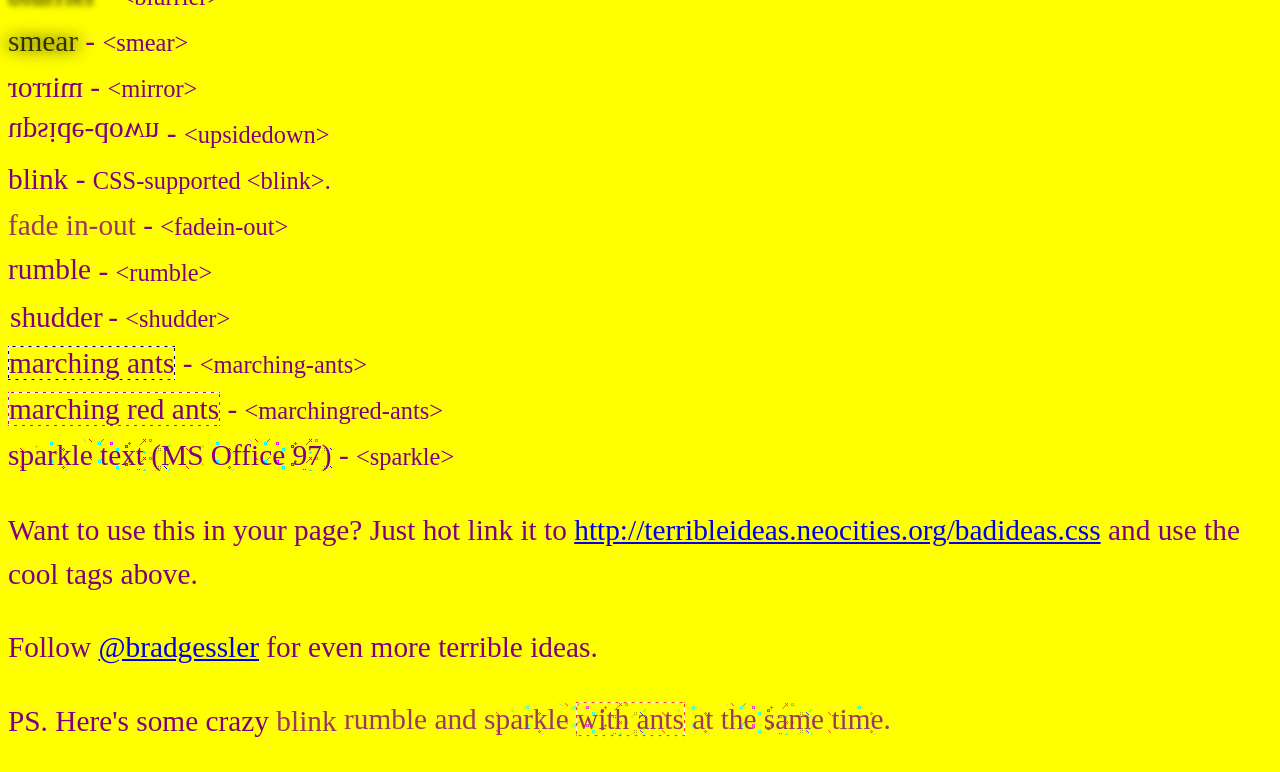Given the webpage screenshot, identify the bounding box of the UI element that matches this description: "http://terribleideas.neocities.org/badideas.css".

[0.449, 0.666, 0.86, 0.707]